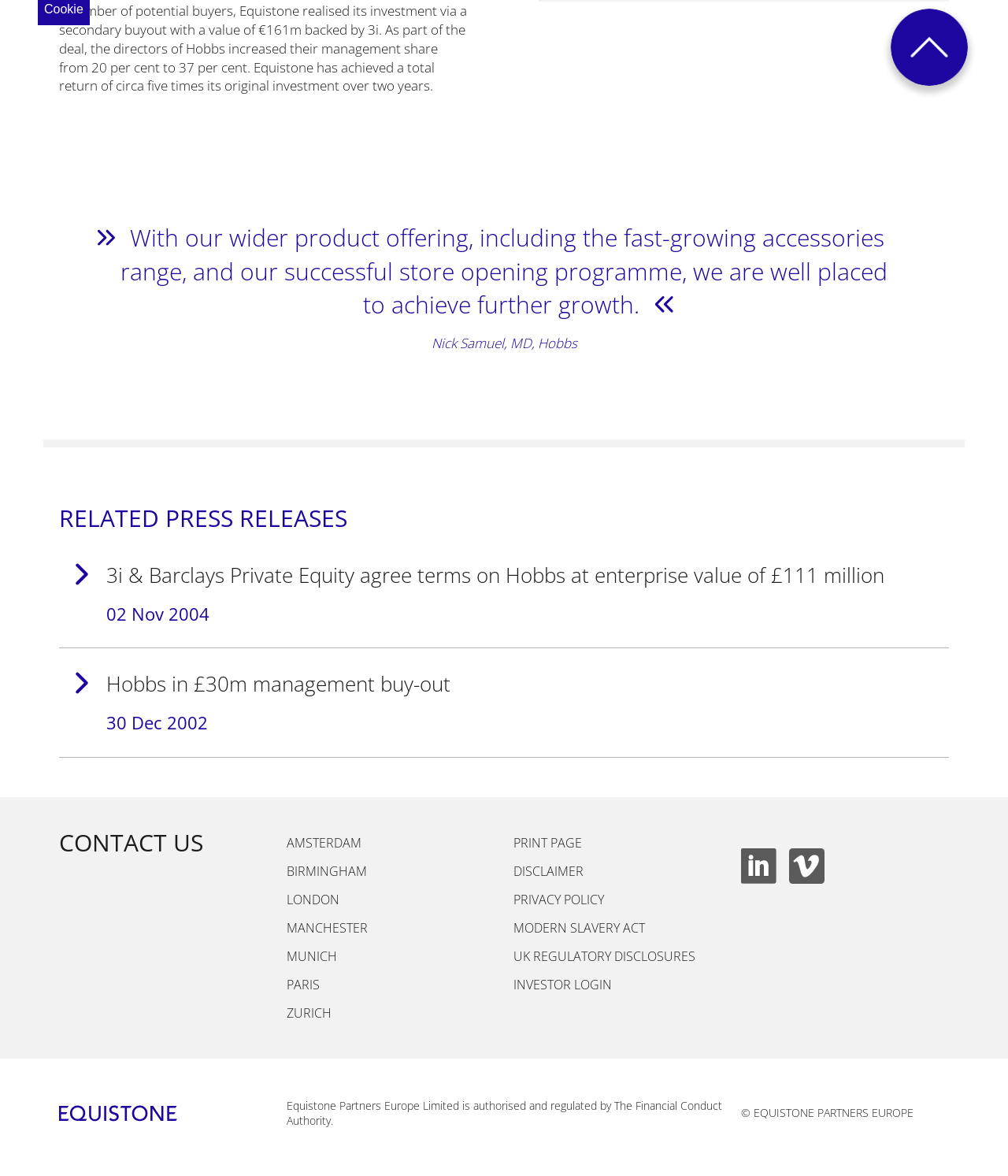Extract the bounding box coordinates for the UI element described as: "Print Page".

[0.509, 0.704, 0.577, 0.728]